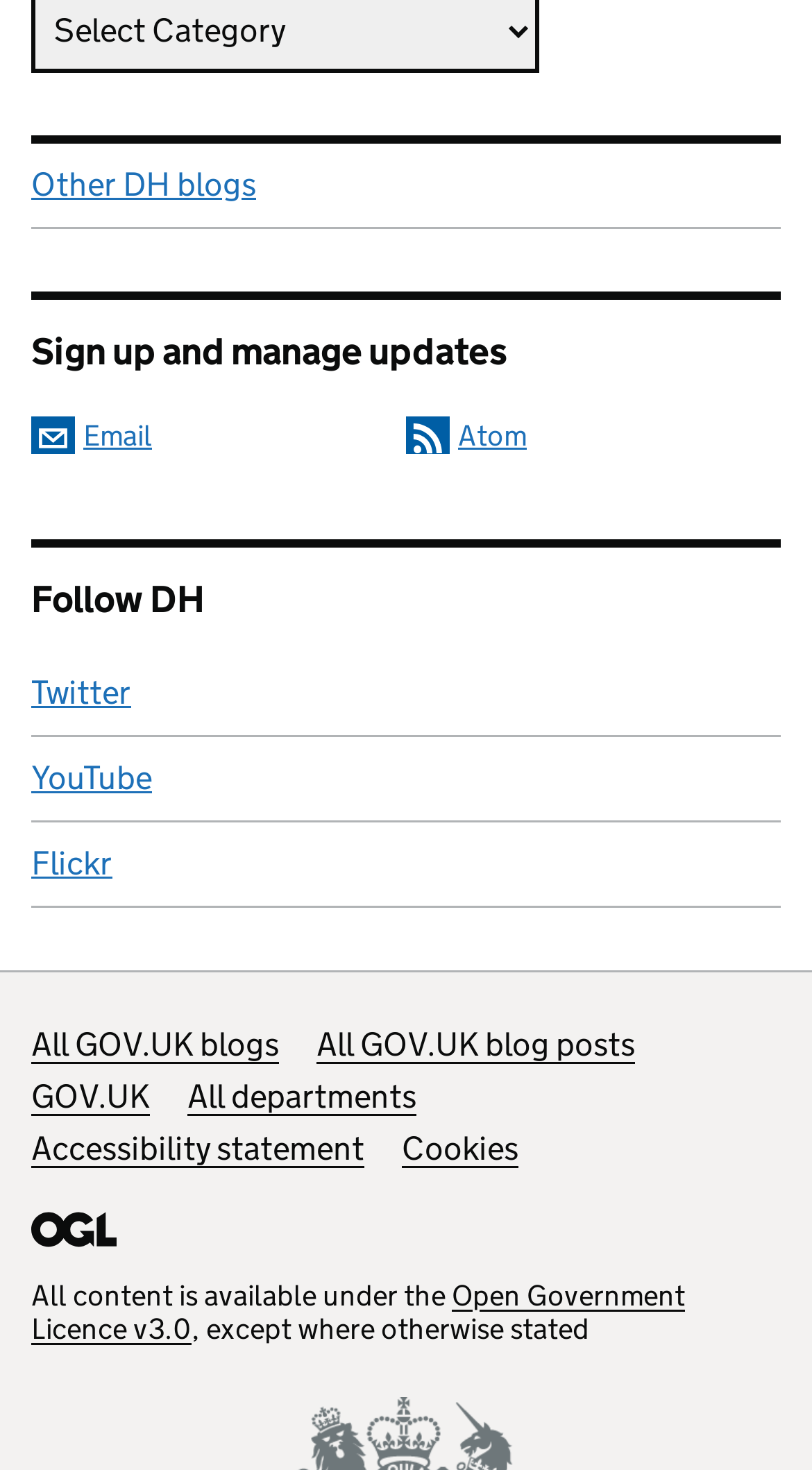Please determine the bounding box coordinates for the element that should be clicked to follow these instructions: "Follow DH on Twitter".

[0.038, 0.443, 0.962, 0.501]